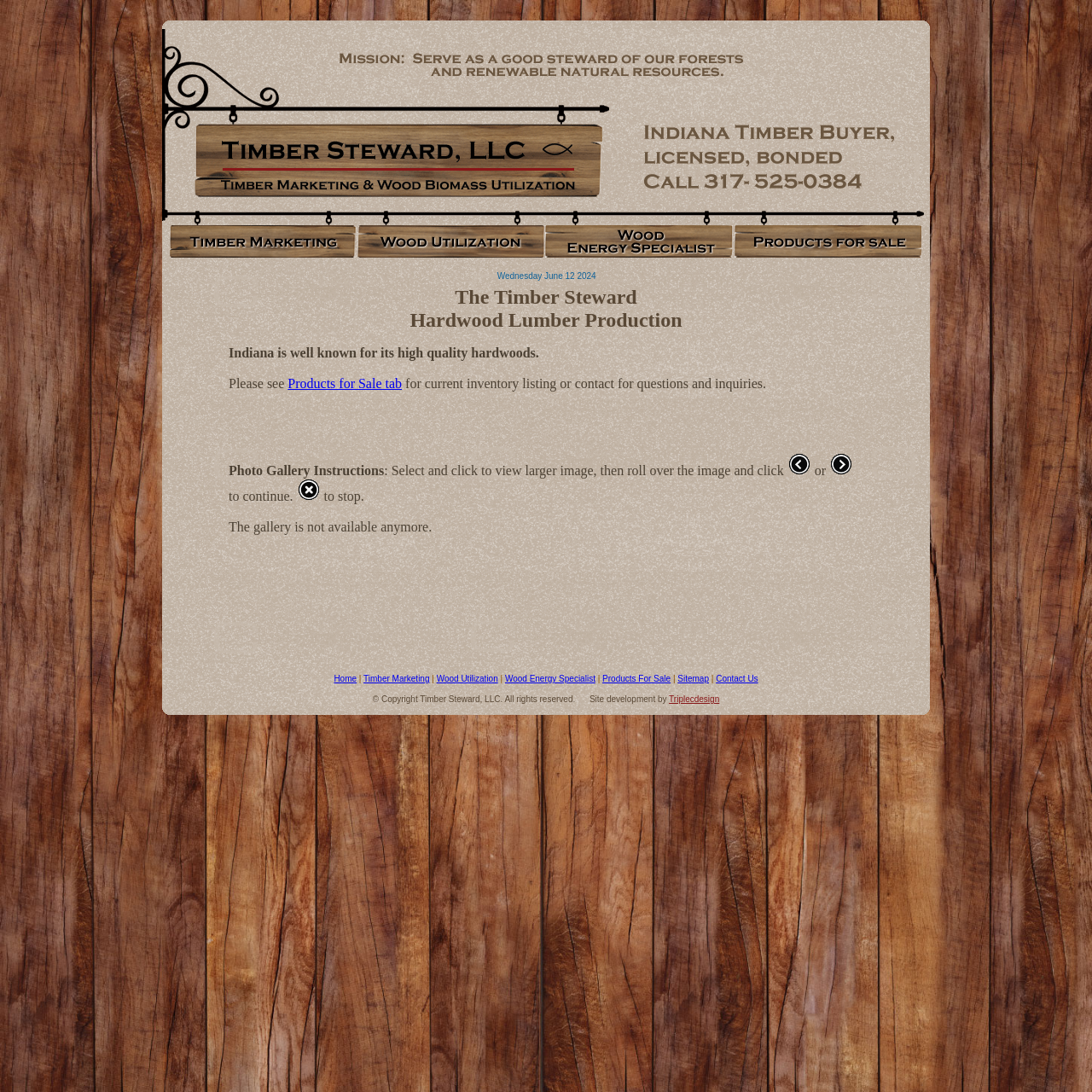What is the name of the timber steward?
Look at the screenshot and respond with one word or a short phrase.

Ed Medows